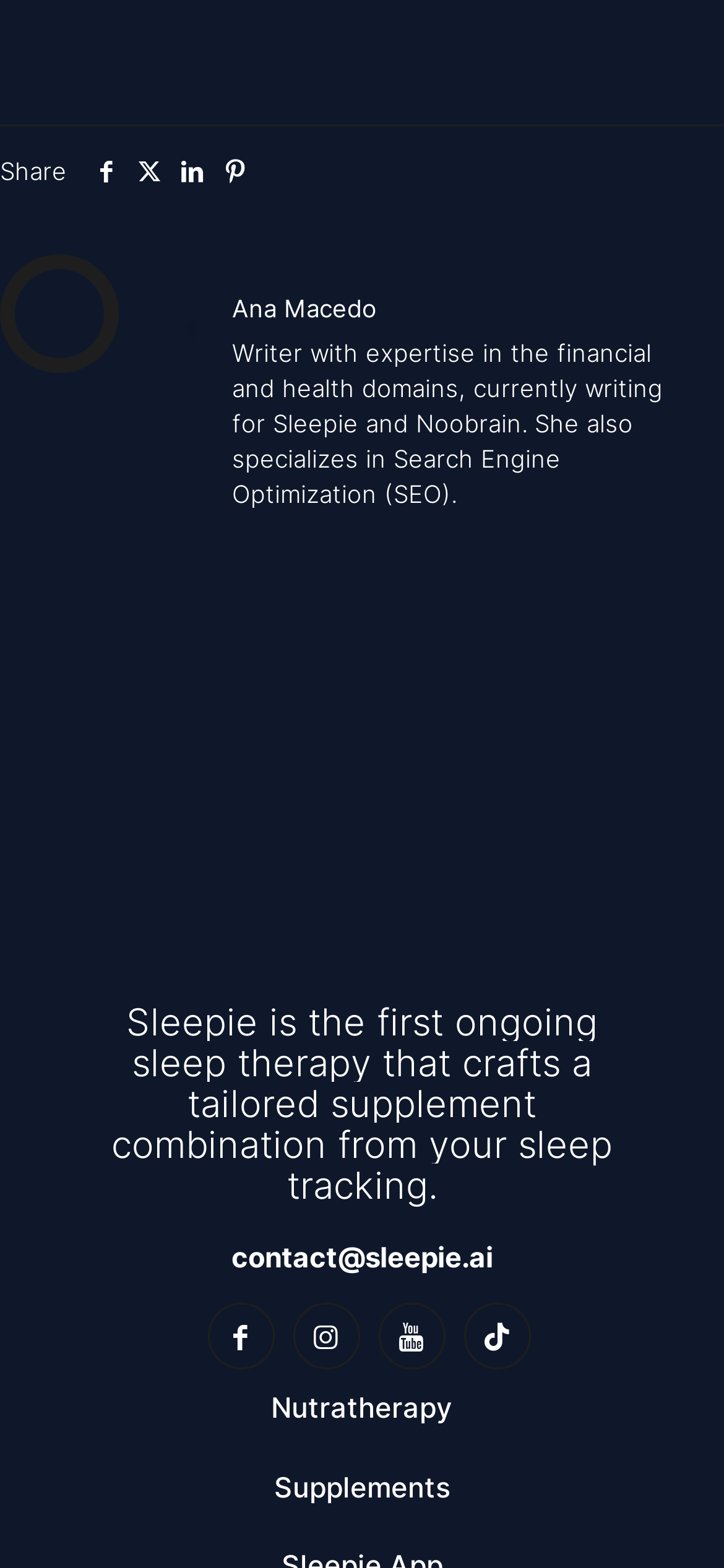What is the name of the writer?
Based on the screenshot, provide a one-word or short-phrase response.

Ana Macedo